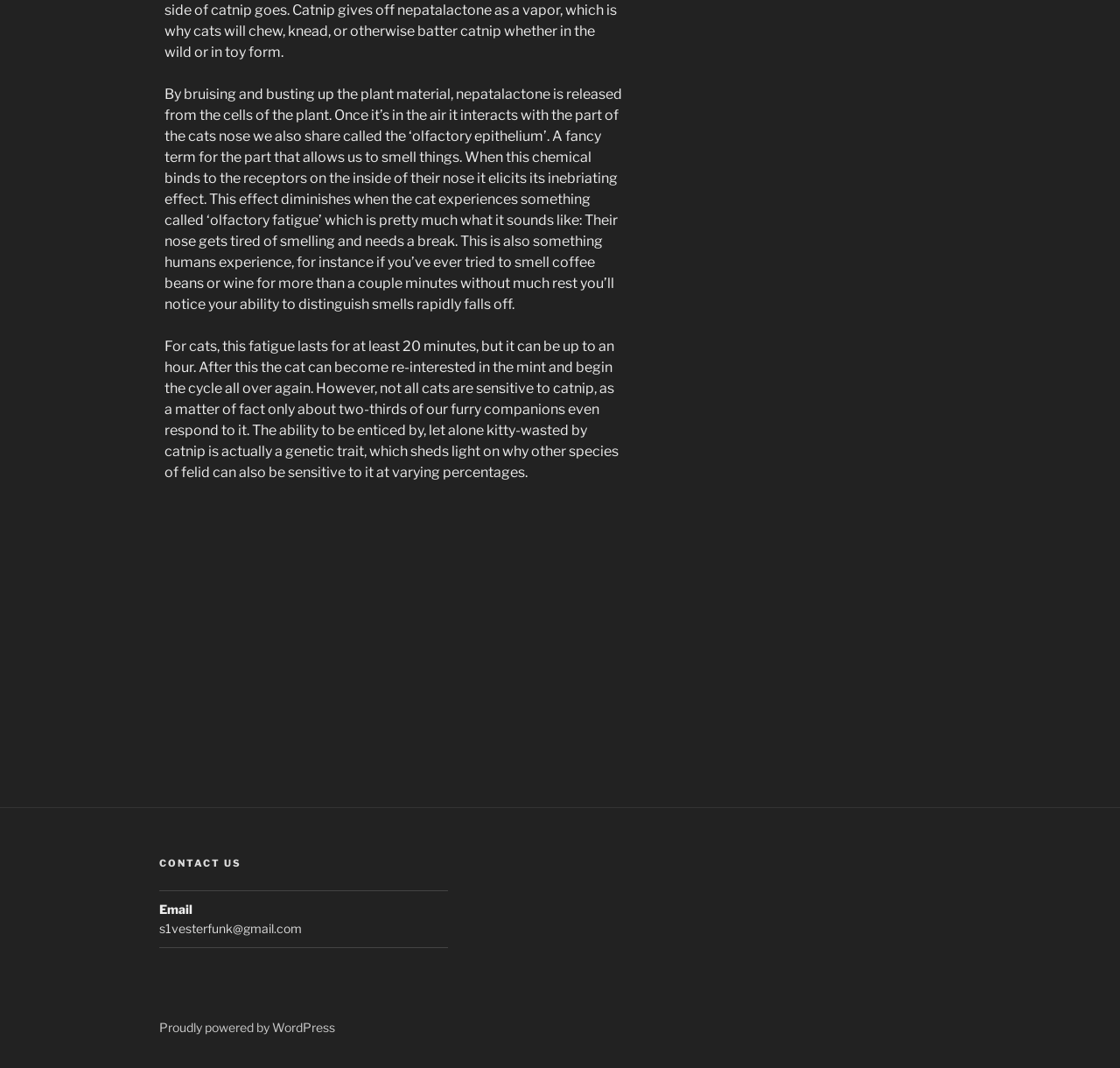Answer the question below using just one word or a short phrase: 
How long does olfactory fatigue last in cats?

At least 20 minutes